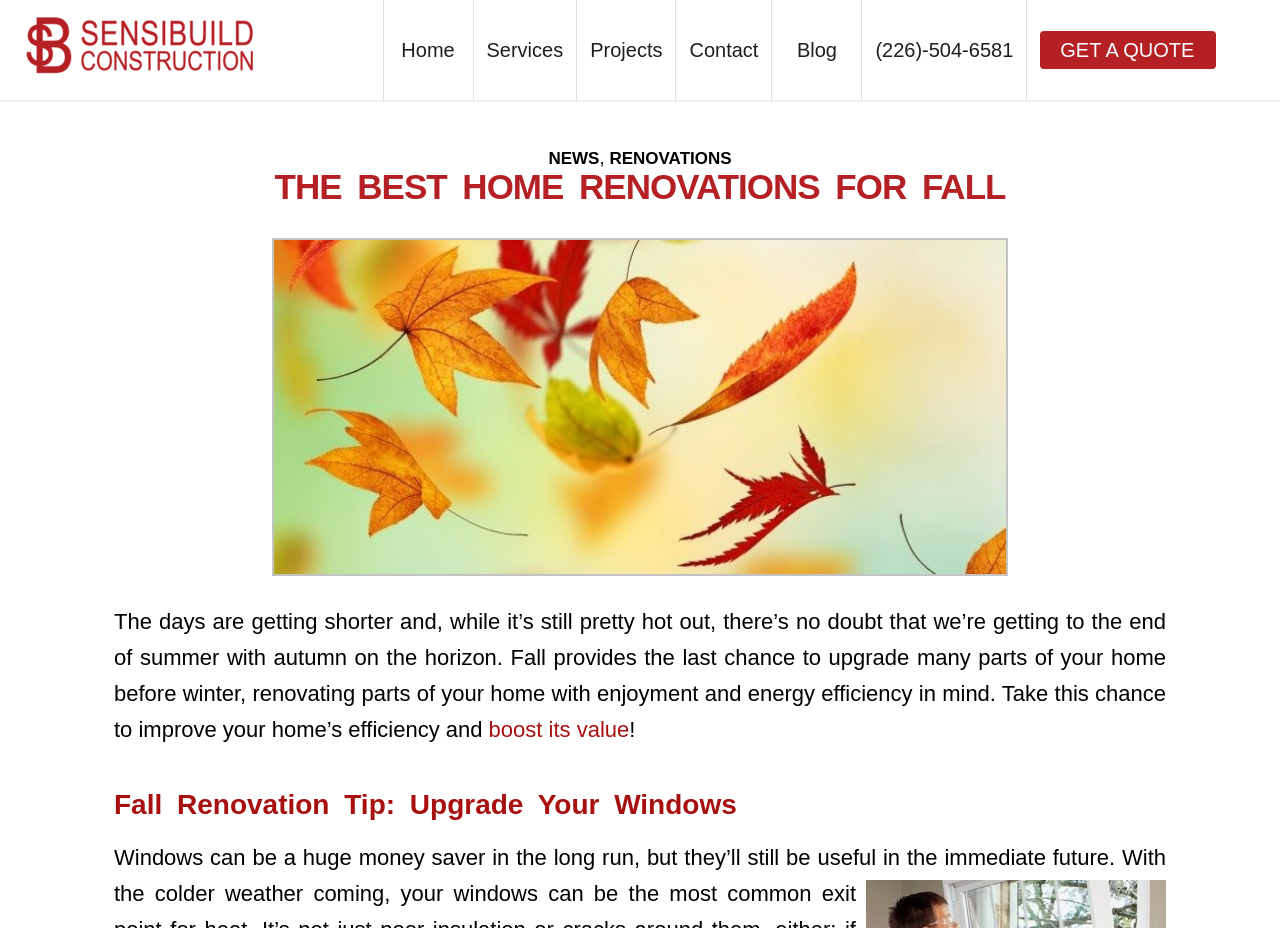What is one way to improve a home's efficiency mentioned in the article?
Look at the image and answer the question using a single word or phrase.

Upgrading windows